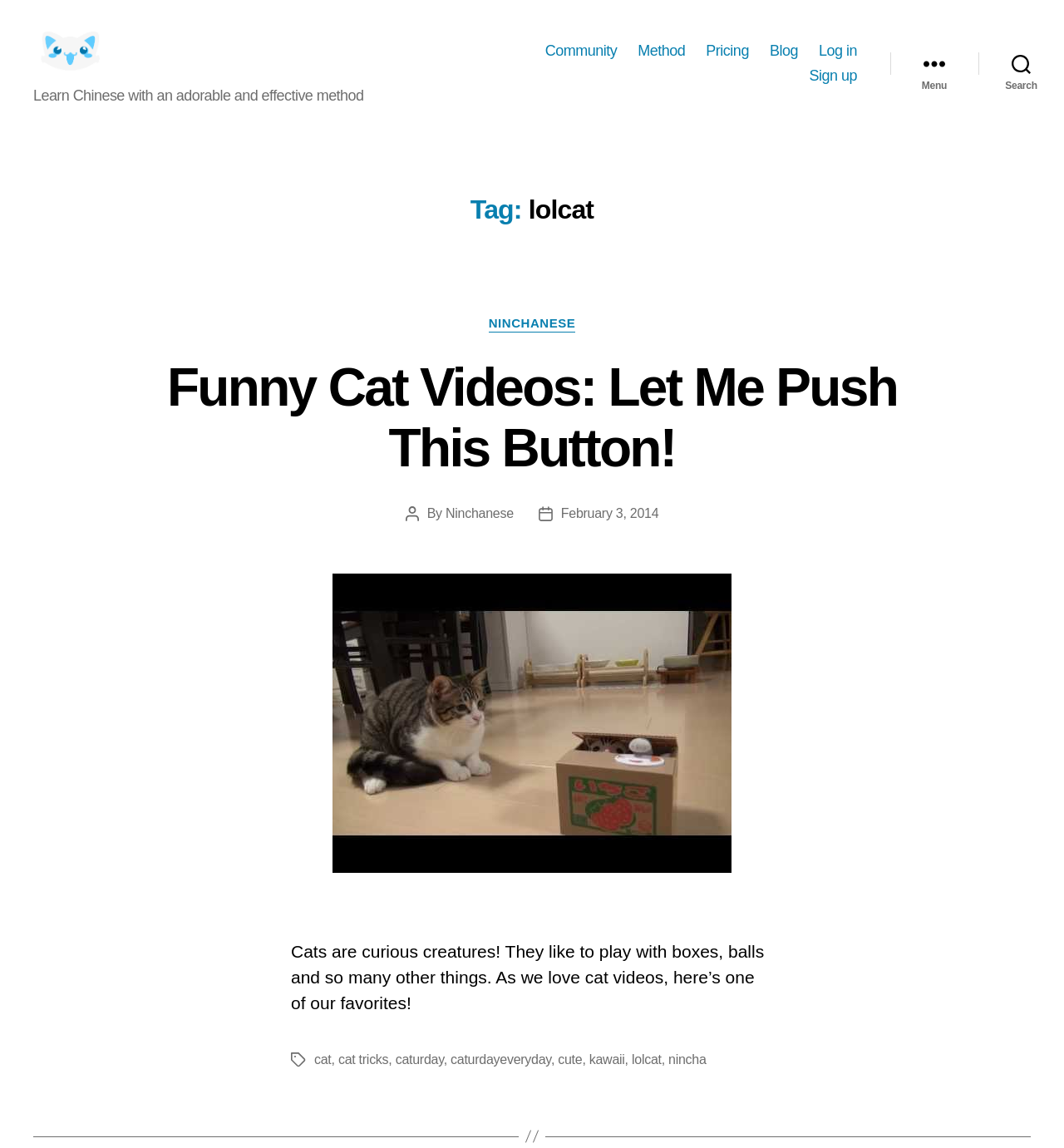What is the category of the post? Observe the screenshot and provide a one-word or short phrase answer.

Funny Cat Videos